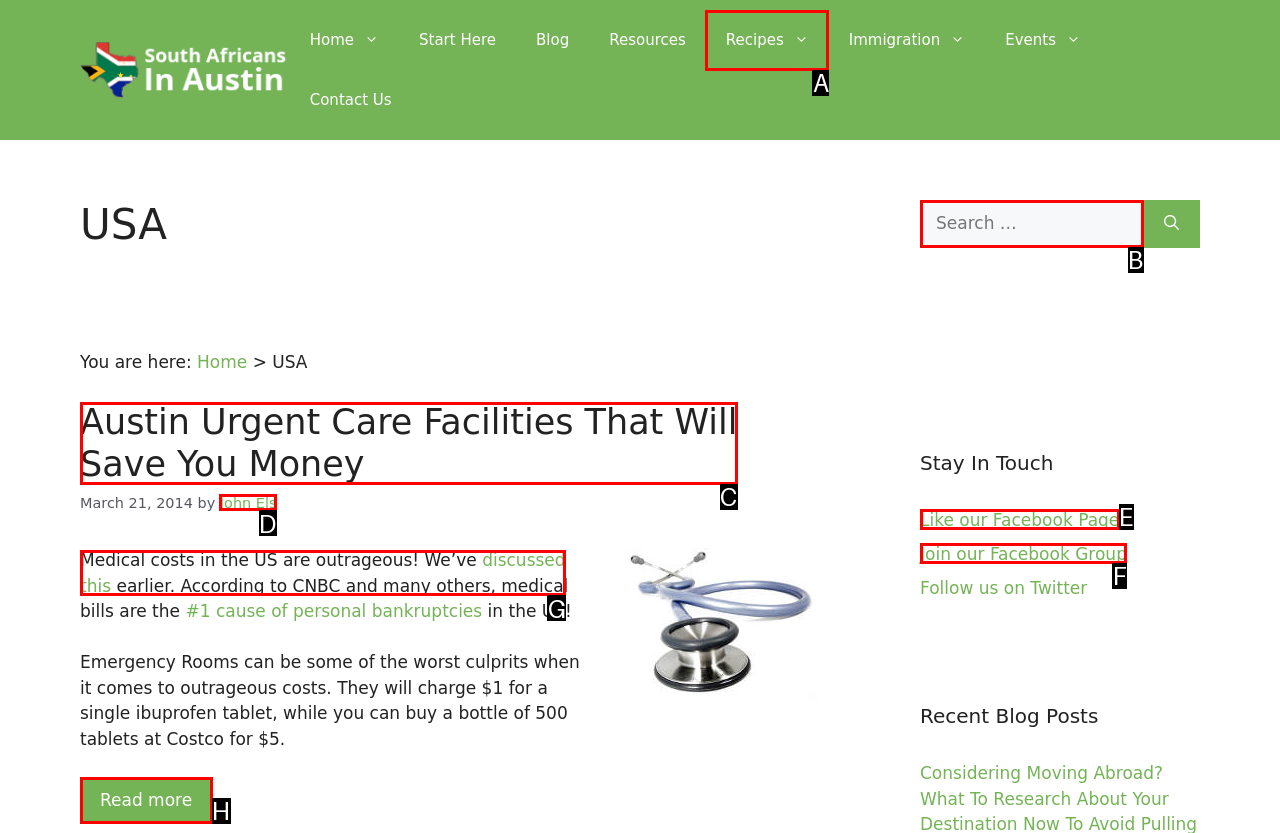Determine the option that best fits the description: Read more
Reply with the letter of the correct option directly.

H